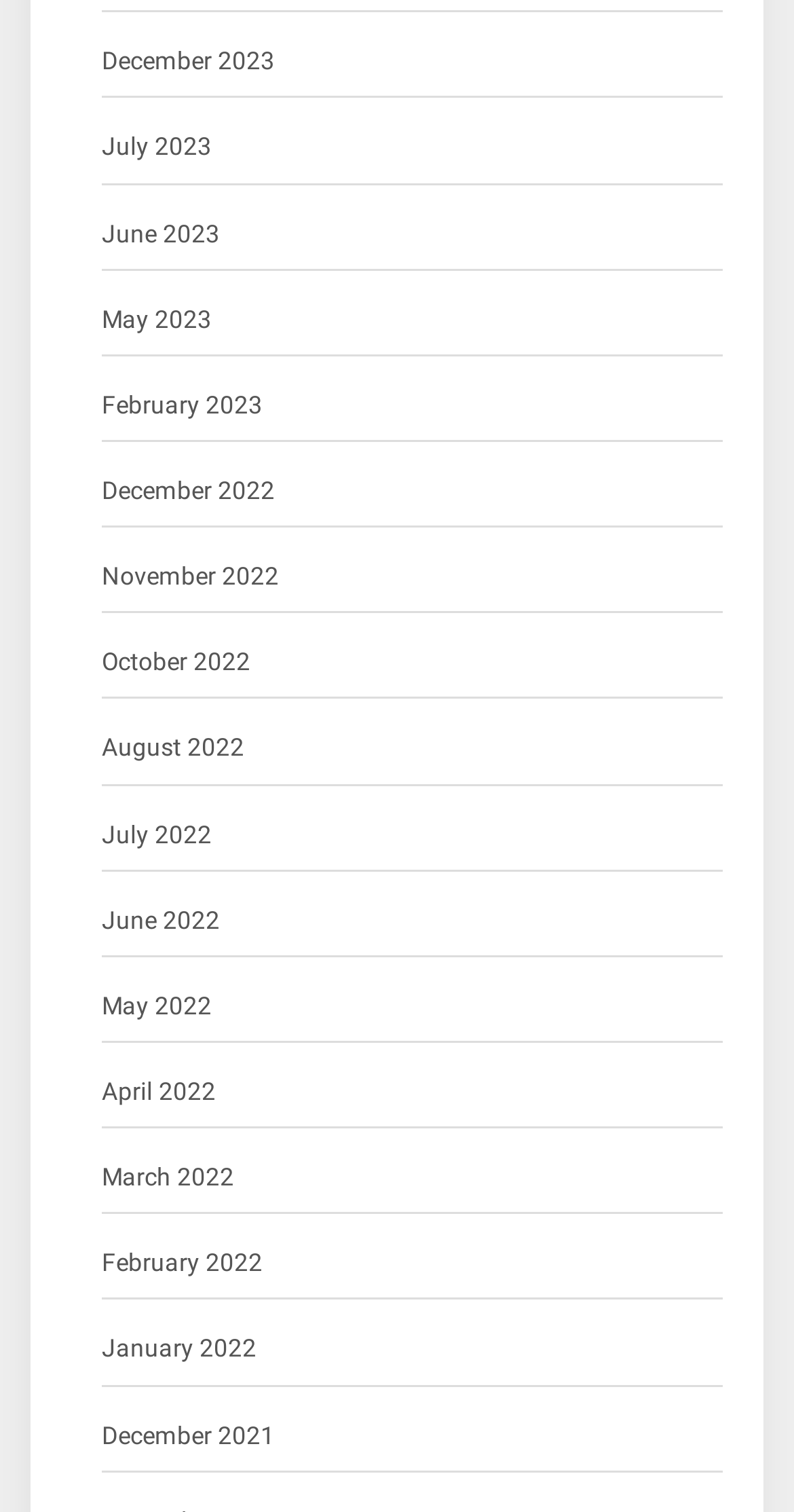Please determine the bounding box coordinates for the UI element described here. Use the format (top-left x, top-left y, bottom-right x, bottom-right y) with values bounded between 0 and 1: May 2022

[0.128, 0.652, 0.267, 0.68]